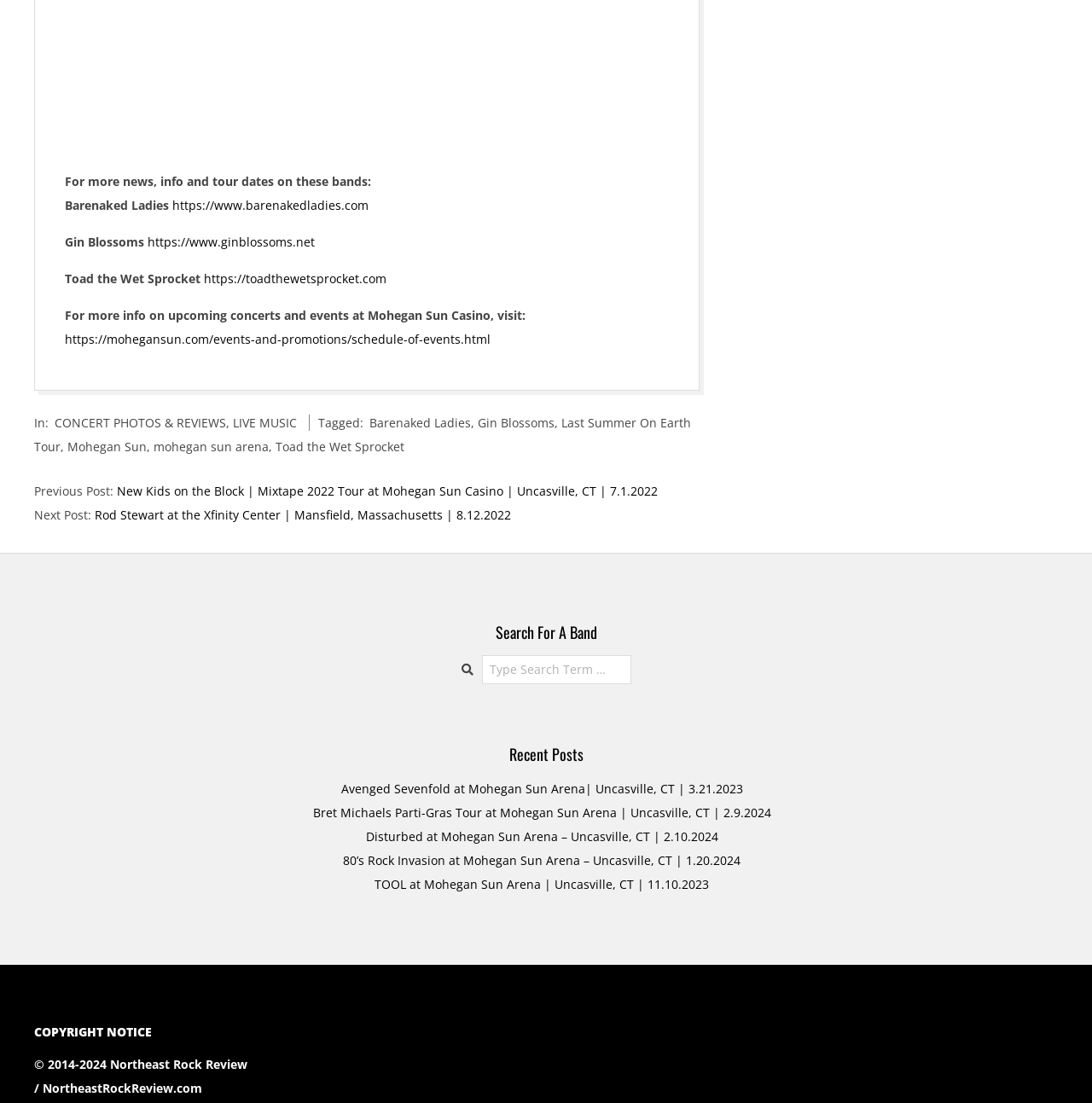Based on the element description, predict the bounding box coordinates (top-left x, top-left y, bottom-right x, bottom-right y) for the UI element in the screenshot: parent_node: Search name="s"

None